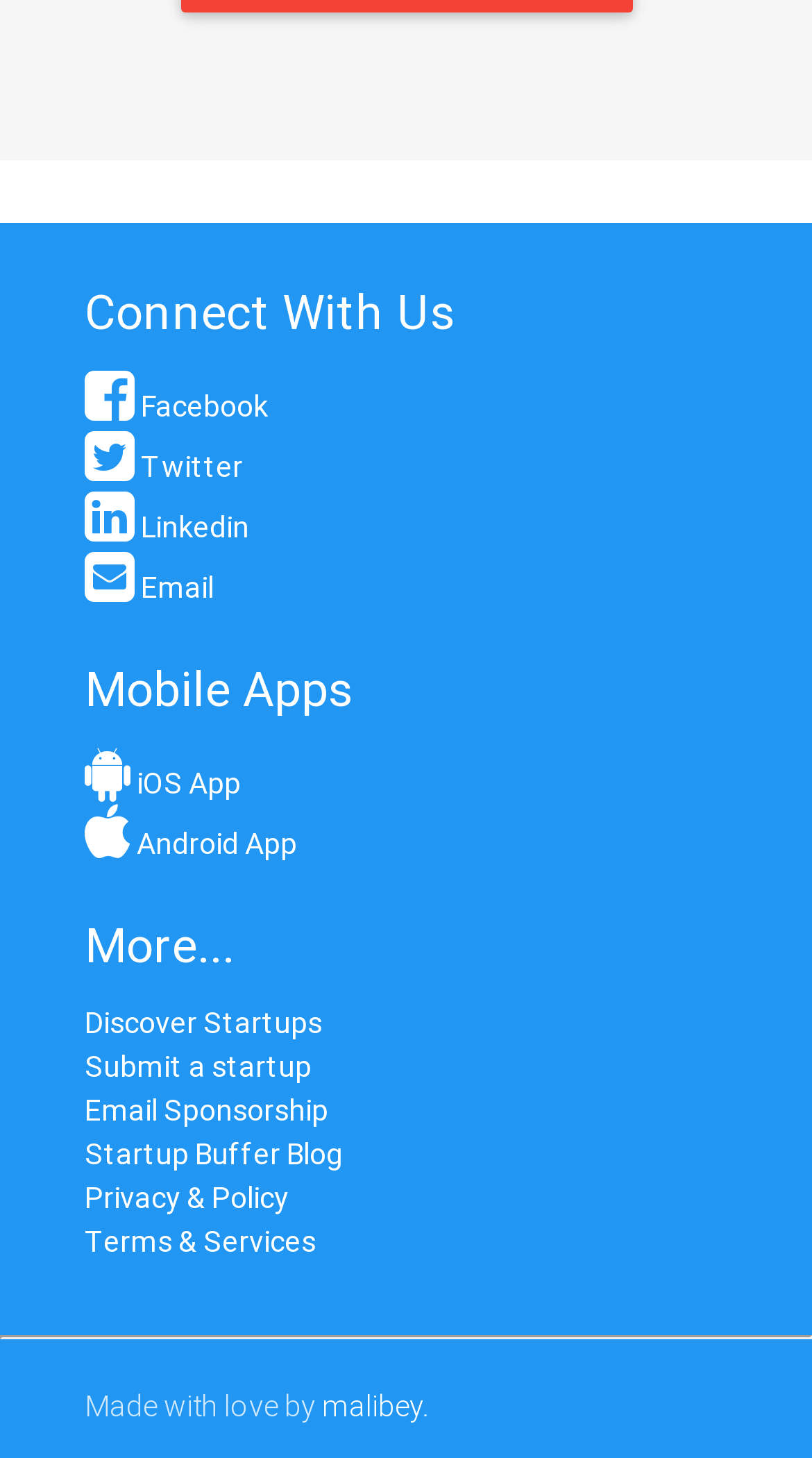How many mobile apps are available?
From the screenshot, provide a brief answer in one word or phrase.

2